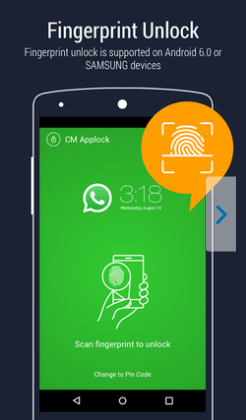Describe all the important aspects and details of the image.

The image showcases the "Fingerprint Unlock" feature of the CM AppLock app, displayed on a smartphone screen. The background is a vibrant green, highlighting the app's user interface which emphasizes security. The time shown is 3:18, with the date indicated as Wednesday, August 16. Prominently displayed are instructions to "Scan fingerprint to unlock," accompanied by an illustration of a fingerprint being scanned, reinforcing the functionality. An orange speech bubble with a fingerprint icon points to the scanning area, indicating user interaction. This feature is noted to be compatible with devices running Android 6.0 or from Samsung, enhancing the app's appeal for users seeking privacy and security for their mobile applications.